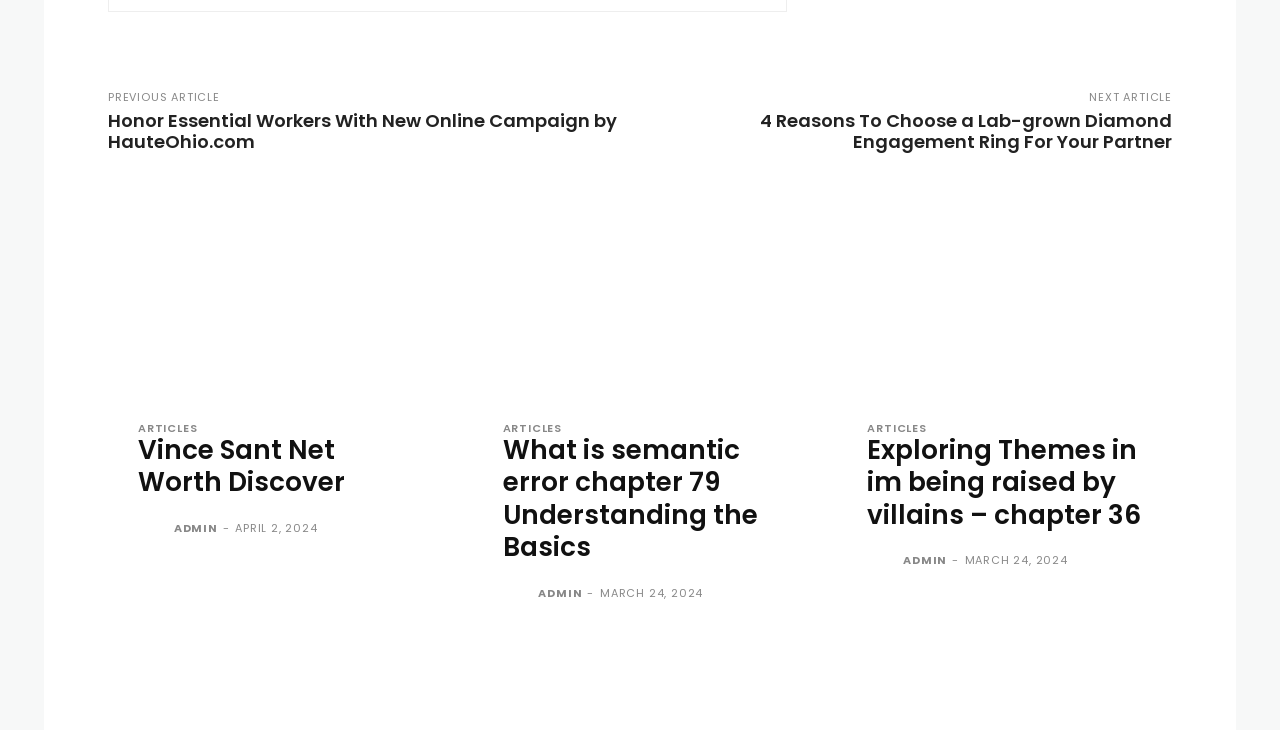Please identify the bounding box coordinates for the region that you need to click to follow this instruction: "Explore the article about im being raised by villains – chapter 36".

[0.654, 0.263, 0.916, 0.538]